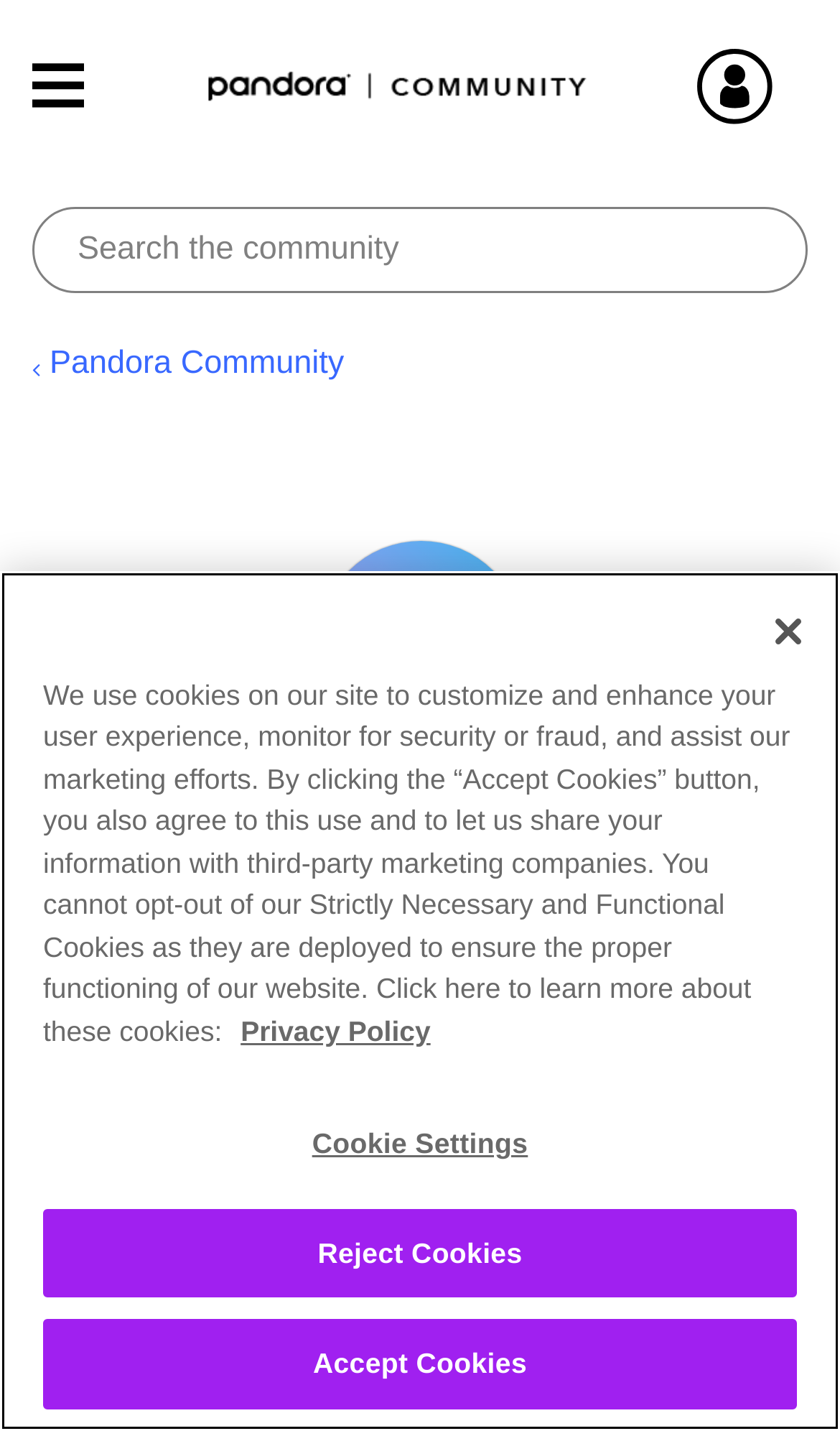Find the bounding box coordinates of the element I should click to carry out the following instruction: "Visit Pandora Community homepage".

[0.244, 0.037, 0.705, 0.084]